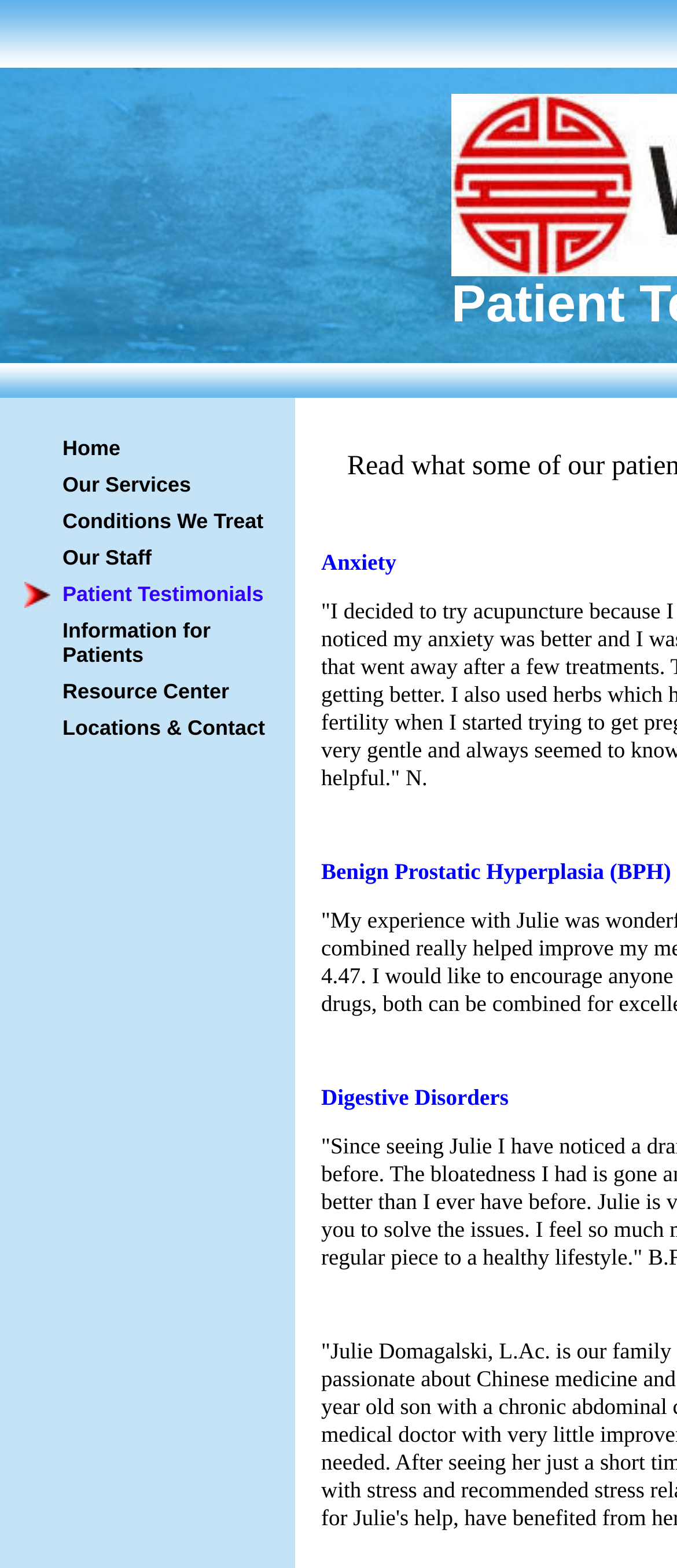Identify the bounding box coordinates for the UI element described by the following text: "essay". Provide the coordinates as four float numbers between 0 and 1, in the format [left, top, right, bottom].

None